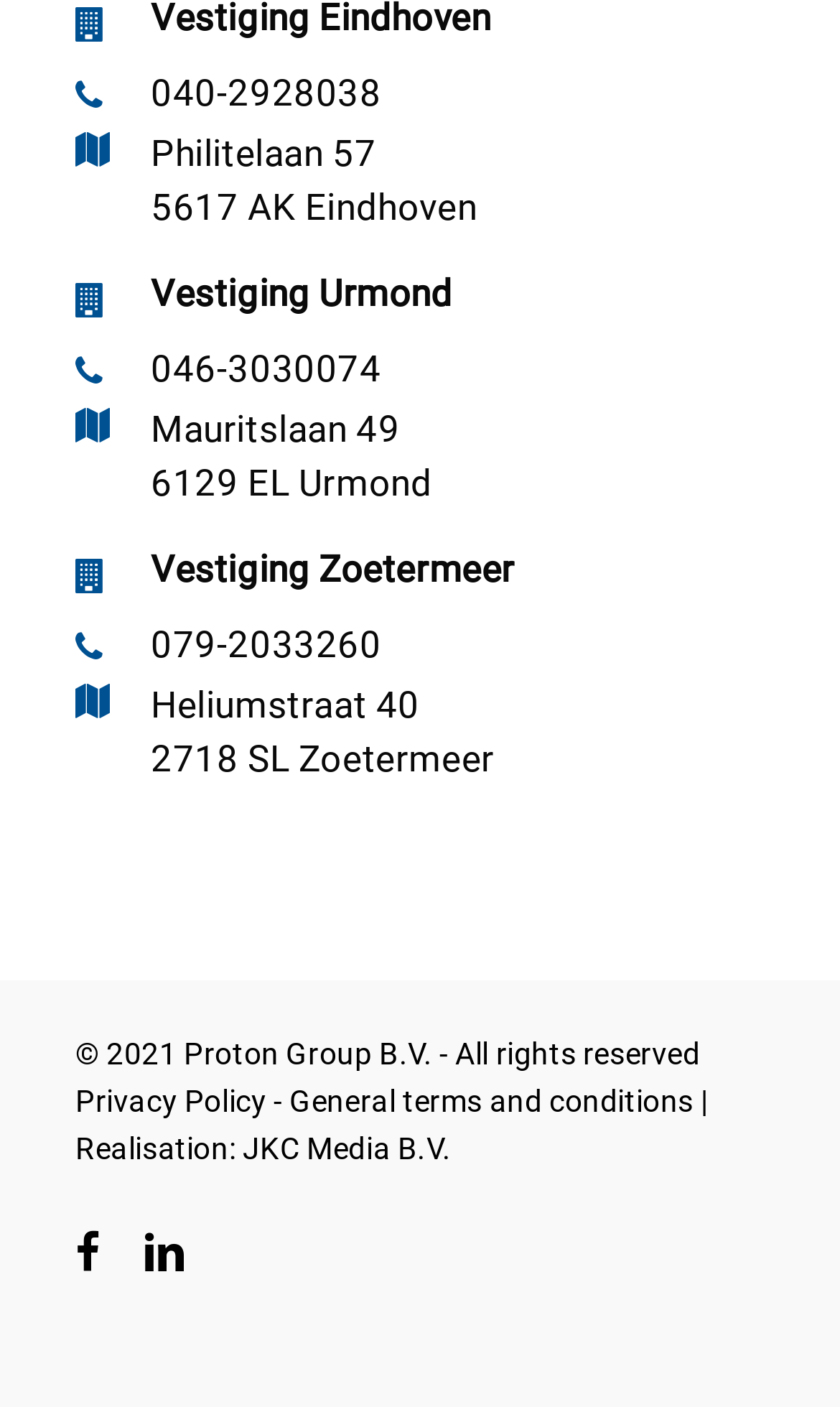What is the copyright year of this webpage? Observe the screenshot and provide a one-word or short phrase answer.

2021